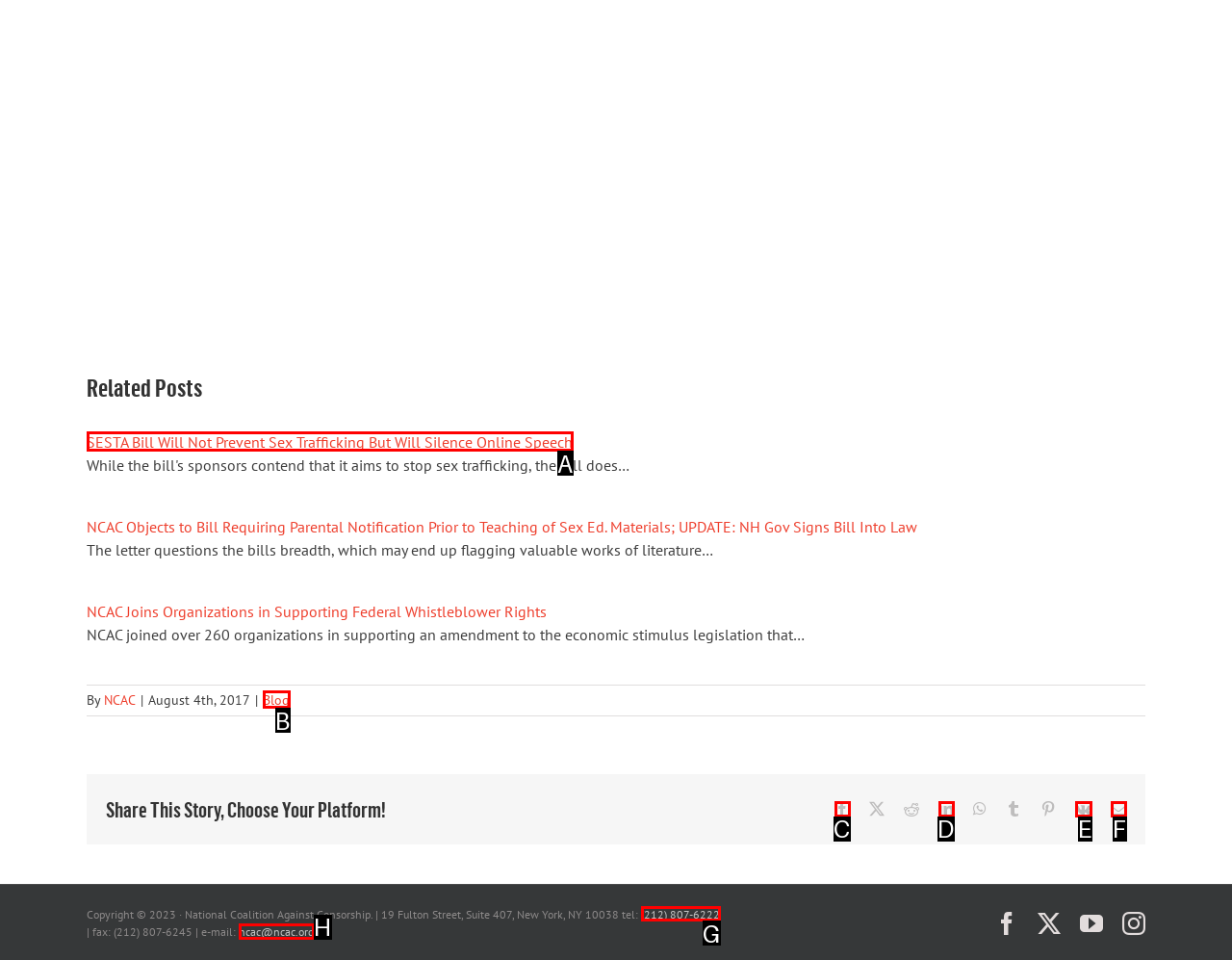Identify the correct UI element to click on to achieve the following task: Contact NCAC via email Respond with the corresponding letter from the given choices.

H